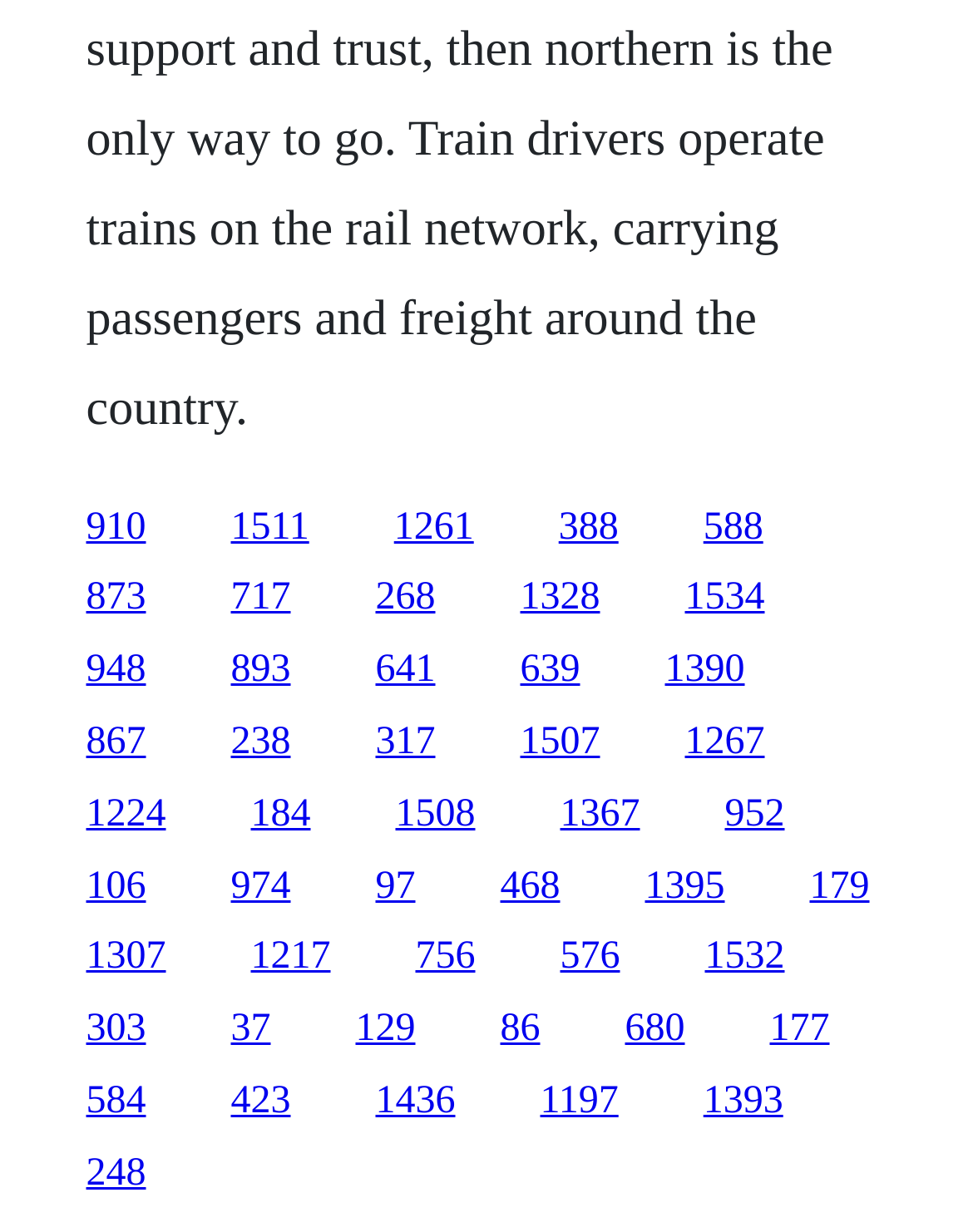Kindly determine the bounding box coordinates of the area that needs to be clicked to fulfill this instruction: "visit the third link".

[0.405, 0.41, 0.487, 0.445]